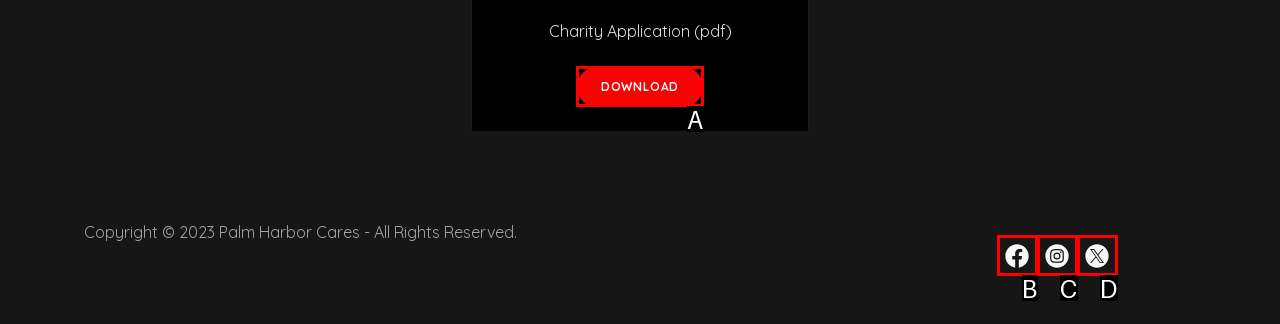Given the description: Download, determine the corresponding lettered UI element.
Answer with the letter of the selected option.

A